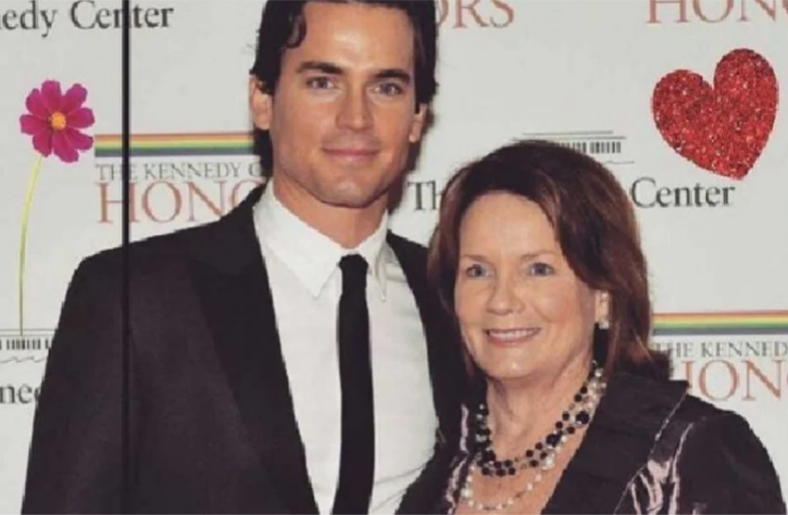Provide an in-depth description of the image.

At a prestigious event hosted by The Kennedy Center, a distinguished gathering that celebrates the arts and honors notable figures in the entertainment industry, a well-dressed man stands alongside a woman beaming with pride. The man, exuding charm in a sleek black suit and tie, shares a warm smile with the woman, who is elegantly dressed in a black outfit accentuated with pearls. This moment captures the special bond between them, as the woman is Sissi Bomer, the mother of actor Matt Bomer. The backdrop features colorful decorations, including a vibrant flower and a sparkling heart, adding a festive touch to the celebratory occasion. Their presence together symbolizes not just family ties but also the legacy and support that shapes successful lives in the public eye.